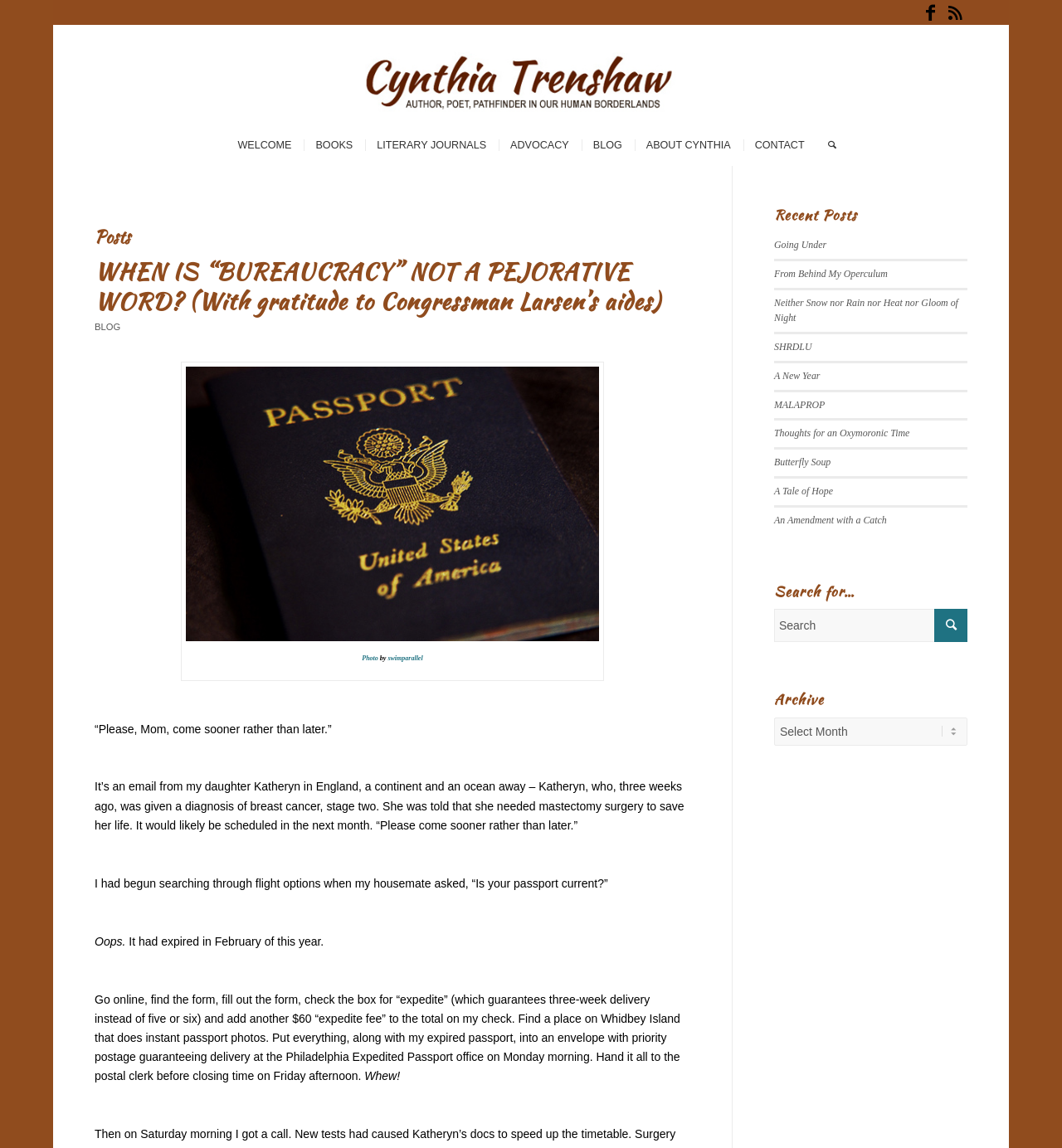What is the name of the author?
Look at the screenshot and respond with one word or a short phrase.

Cynthia Trenshaw